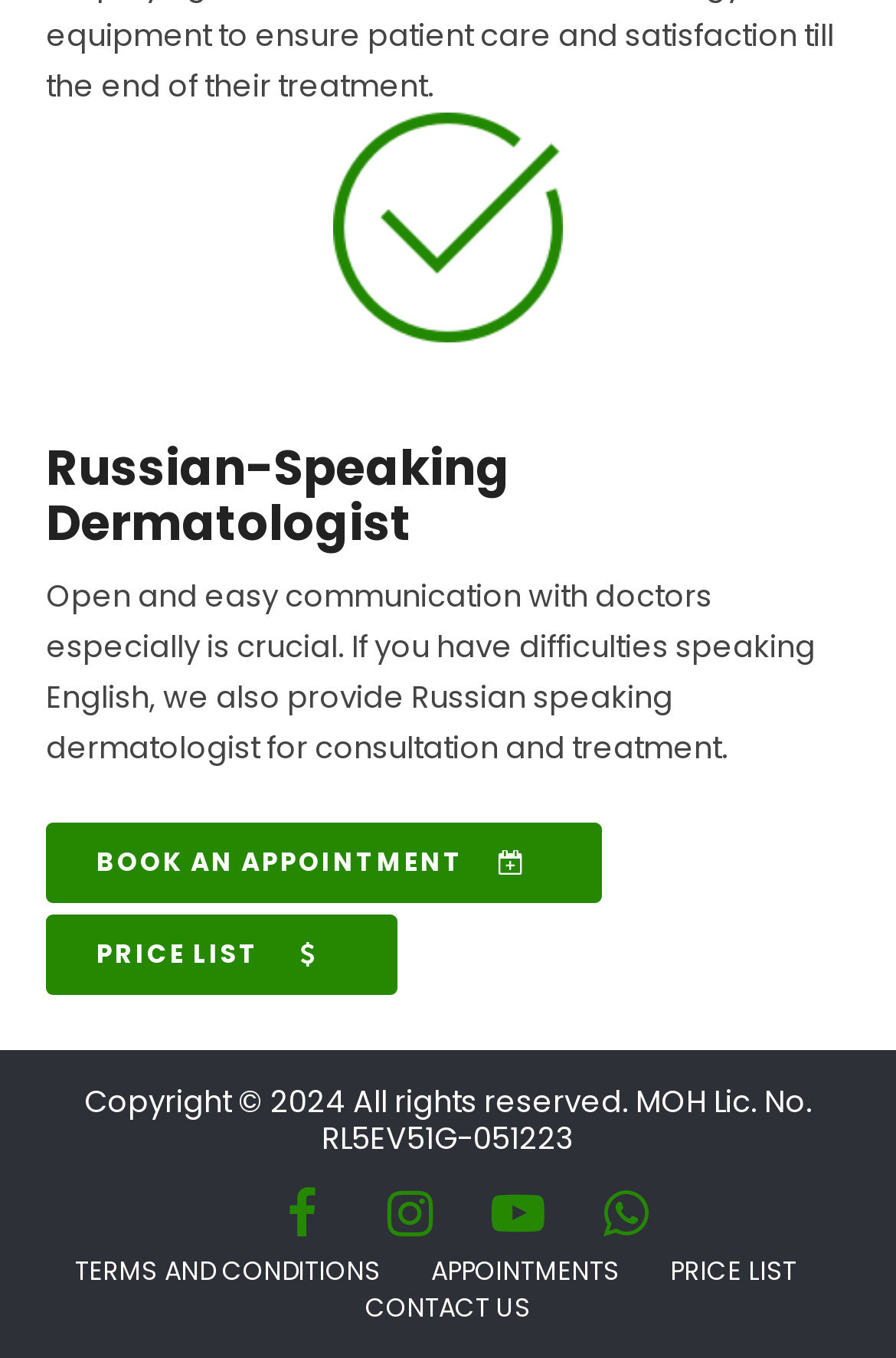Find the bounding box coordinates for the HTML element described in this sentence: "Appointments". Provide the coordinates as four float numbers between 0 and 1, in the format [left, top, right, bottom].

[0.481, 0.923, 0.691, 0.95]